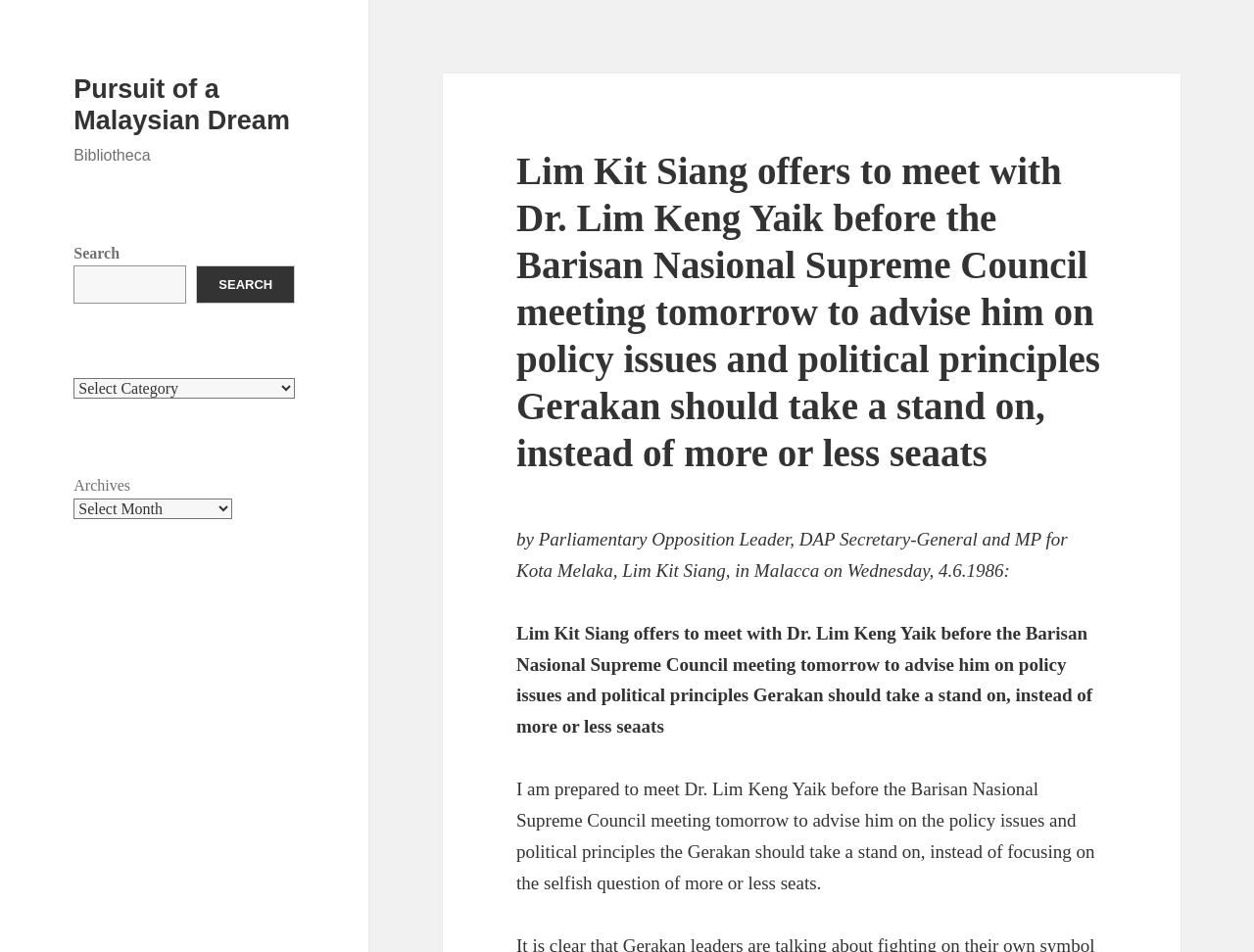Identify the bounding box coordinates for the UI element mentioned here: "Search". Provide the coordinates as four float values between 0 and 1, i.e., [left, top, right, bottom].

[0.156, 0.278, 0.235, 0.318]